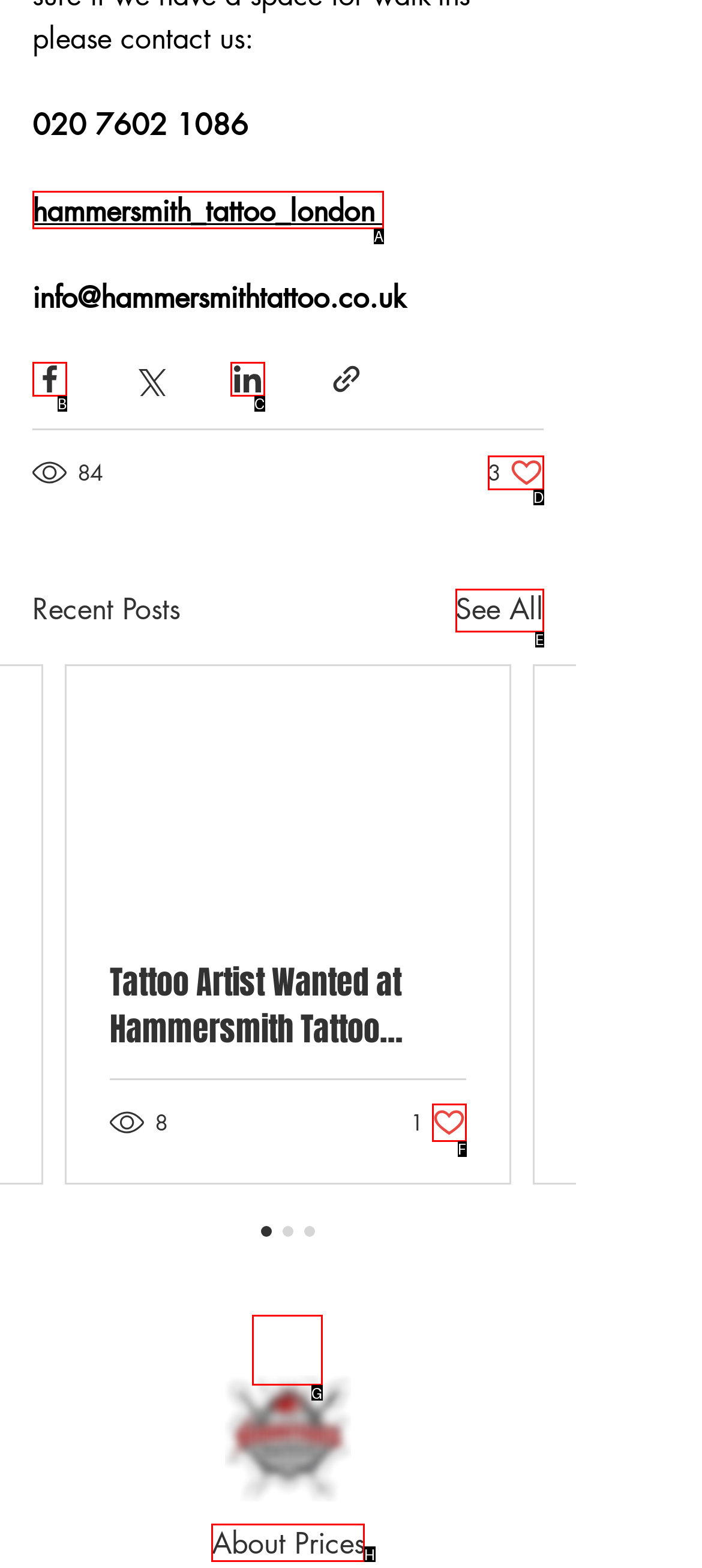Identify the HTML element to click to execute this task: Edit Respond with the letter corresponding to the proper option.

None